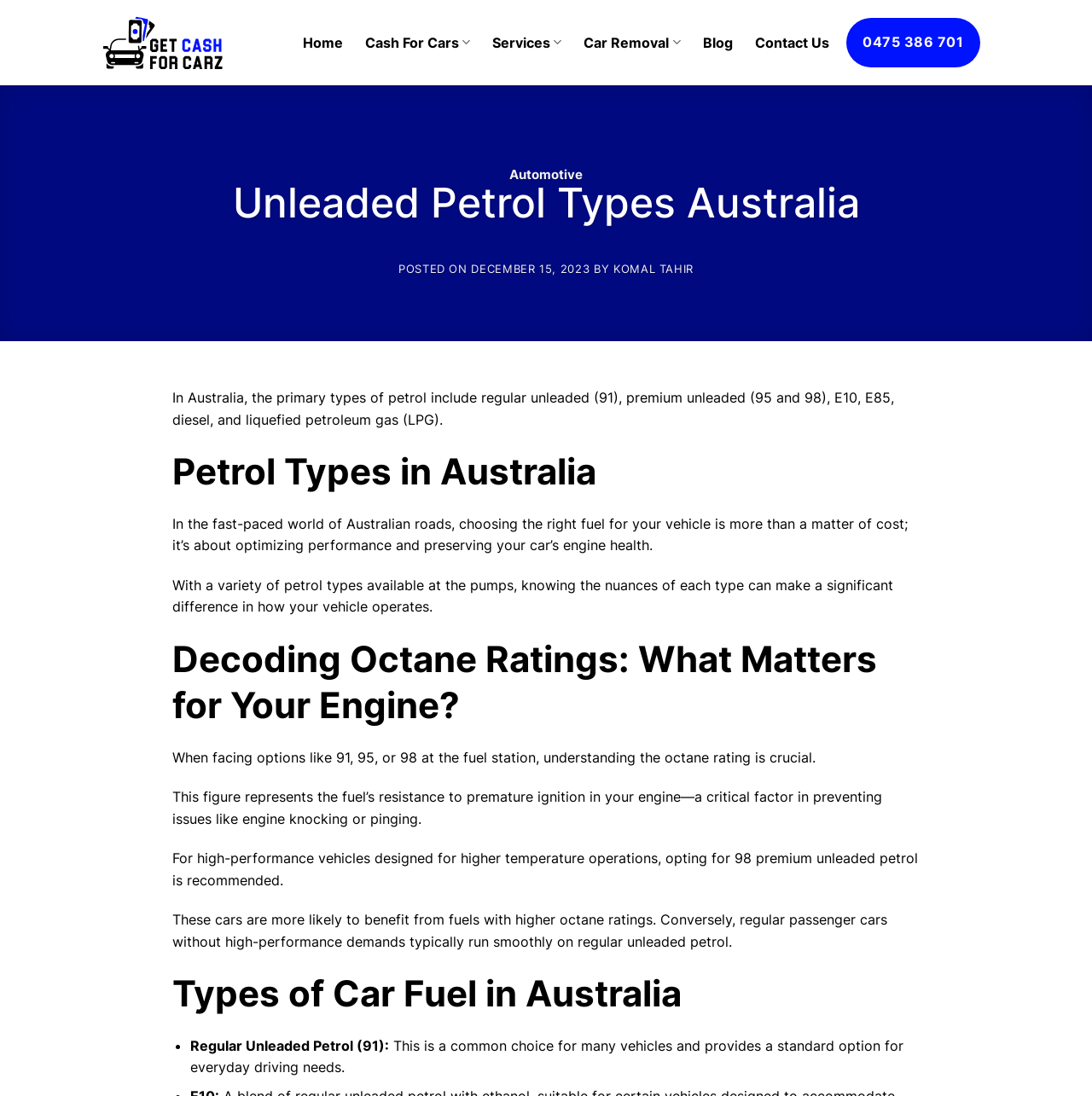Locate the UI element described by Car Removal and provide its bounding box coordinates. Use the format (top-left x, top-left y, bottom-right x, bottom-right y) with all values as floating point numbers between 0 and 1.

[0.535, 0.024, 0.623, 0.054]